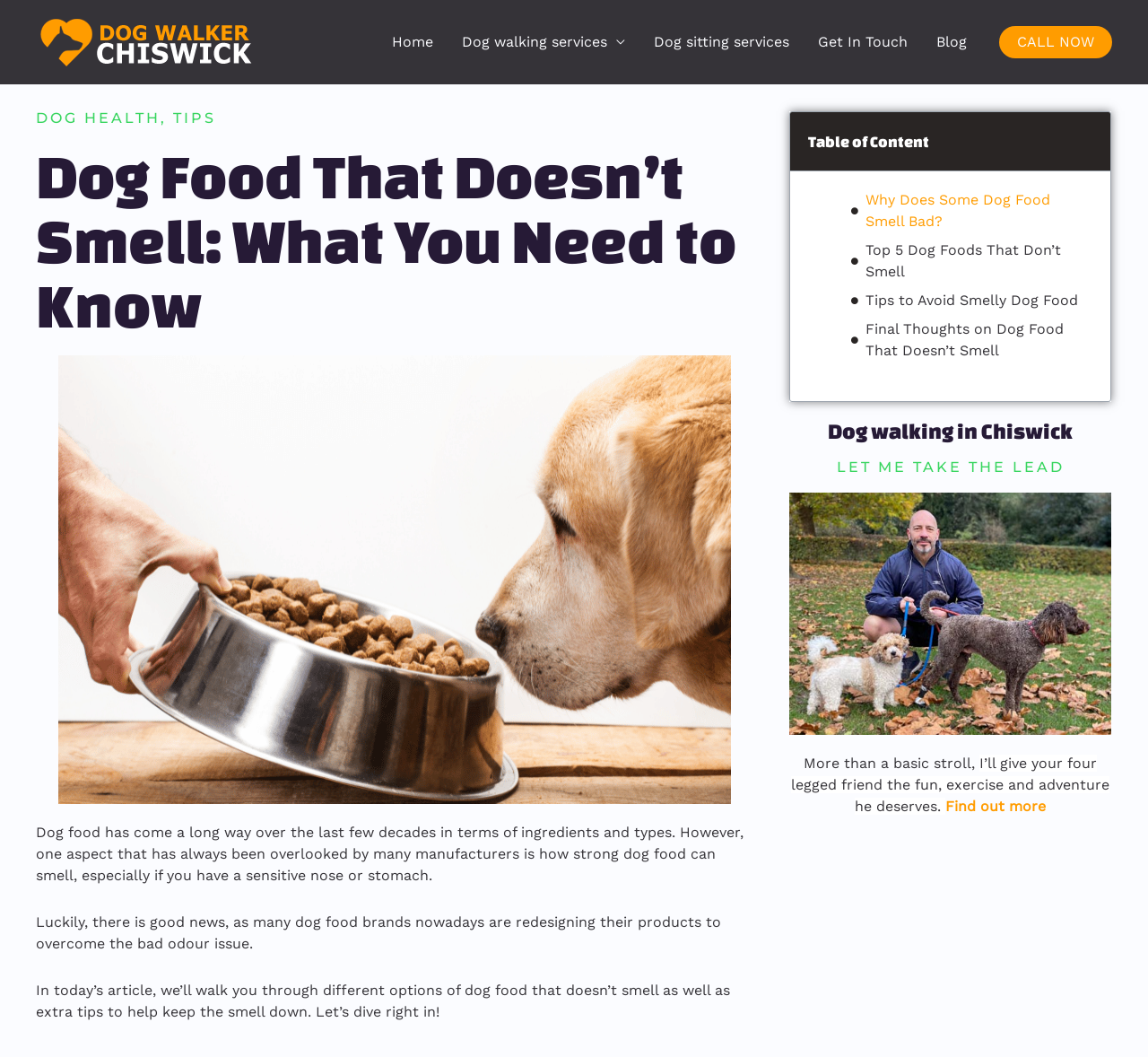Please locate the bounding box coordinates of the element that should be clicked to complete the given instruction: "Get in touch through 'Get In Touch'".

[0.7, 0.01, 0.803, 0.07]